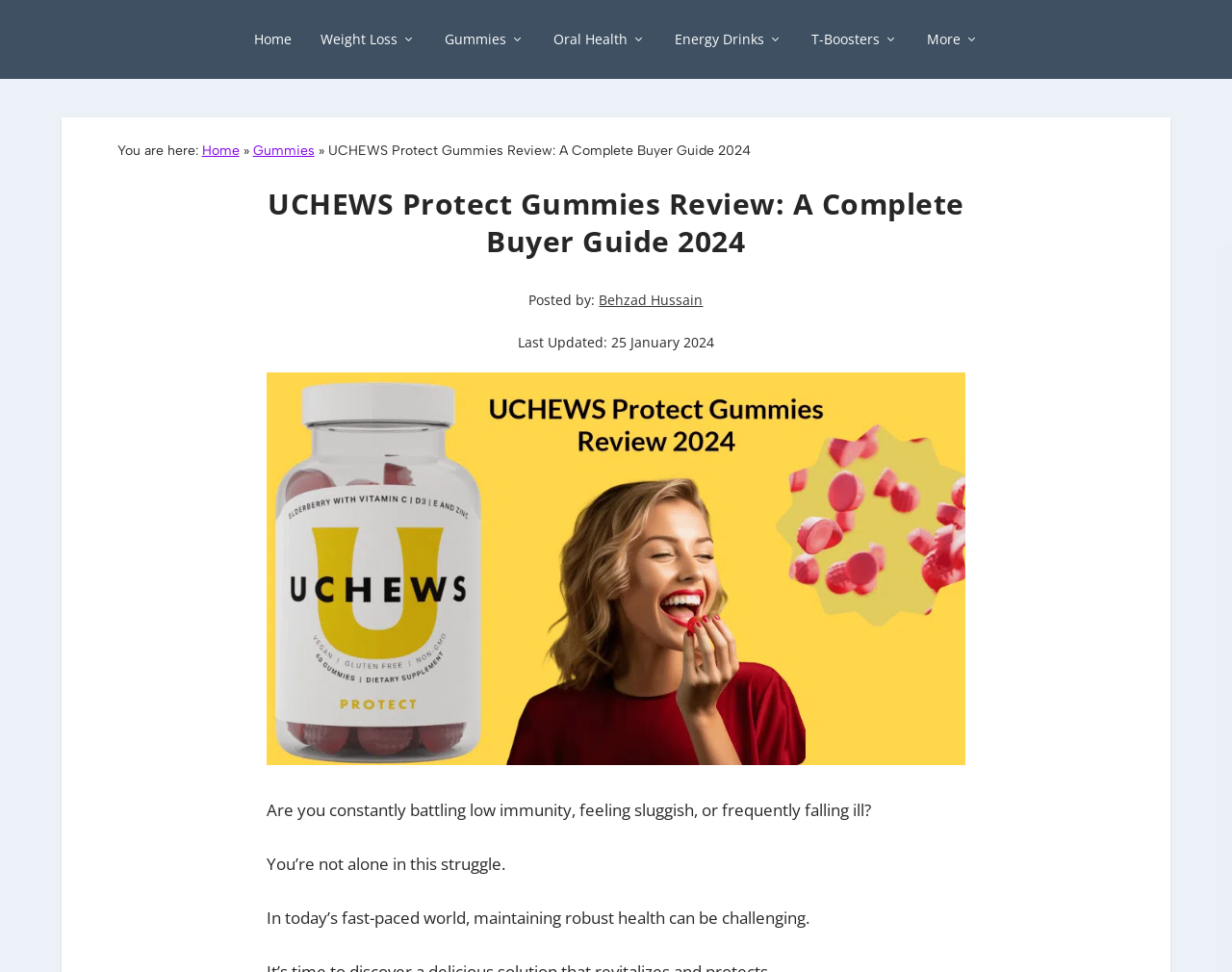Please answer the following question using a single word or phrase: 
How many images are there on the page?

1